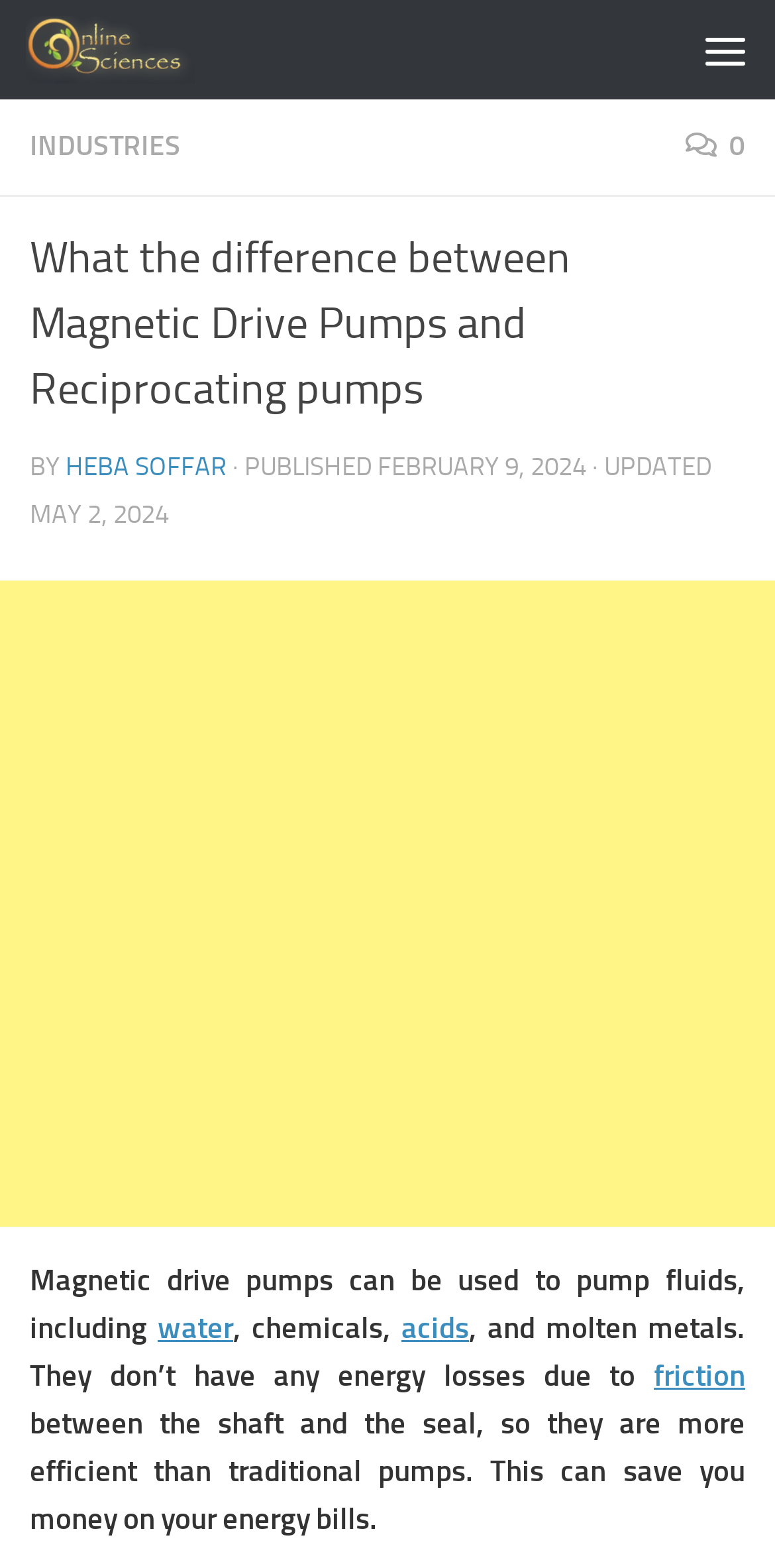Analyze the image and deliver a detailed answer to the question: When was the article last updated?

The webpage shows the updated date as 'MAY 2, 2024', which is mentioned in the 'UPDATED' section.